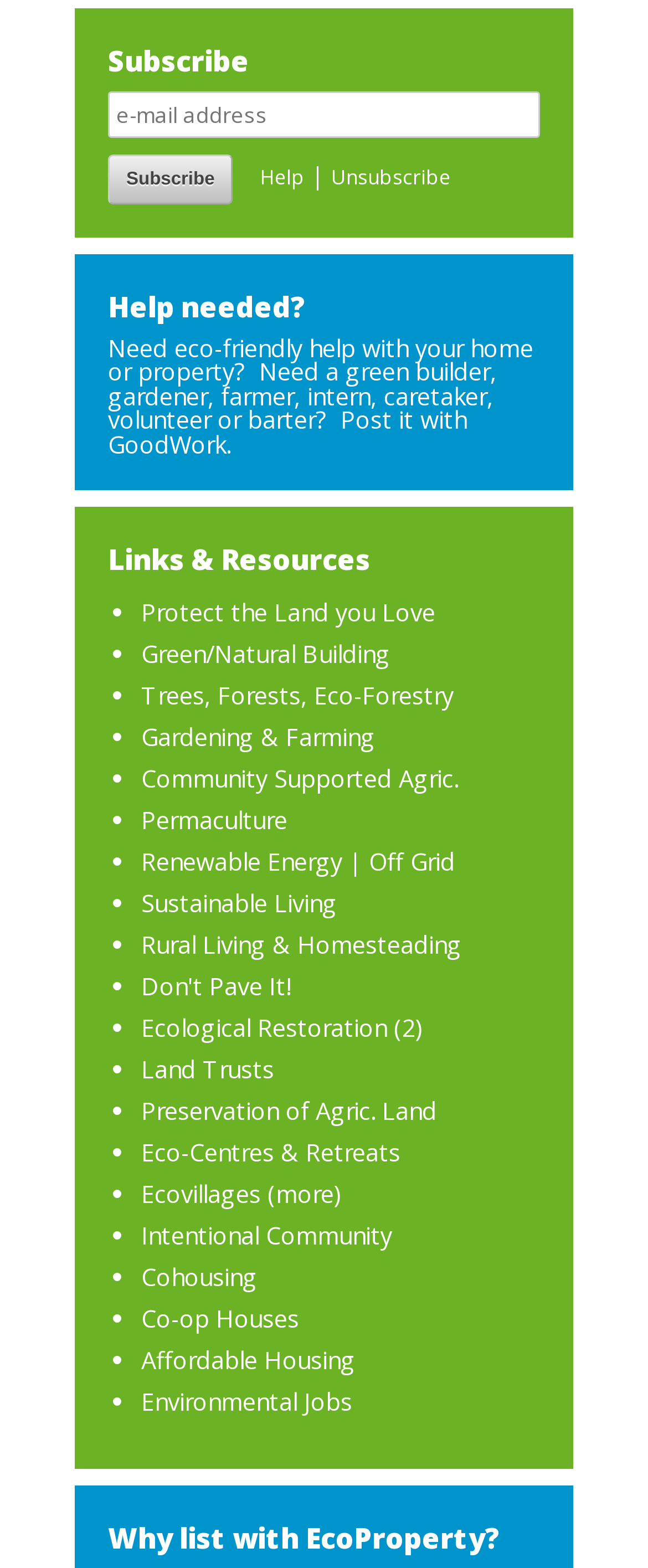How many links are there under 'Links & Resources'?
Give a detailed explanation using the information visible in the image.

Under the 'Links & Resources' heading, there are 20 links listed, each with a bullet point. These links are categorized under various topics such as 'Protect the Land you Love', 'Green/Natural Building', 'Trees, Forests, Eco-Forestry', and so on.